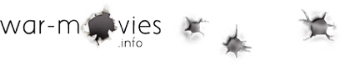Describe all the important aspects and details of the image.

The image features the text "war-movies.info," stylized with bullet hole graphics that add a dramatic effect to the overall design. The bullet holes convey themes of conflict and action, aligning with the website's focus on war films and stories surrounding partisans and guerillas. This evocative imagery sets a tone that reflects the intensity and historical significance of the subject matter, inviting viewers to explore the content related to partisan cinema. The incorporation of these elements illustrates a dedication to delivering engaging and relevant information in the realm of war movies.